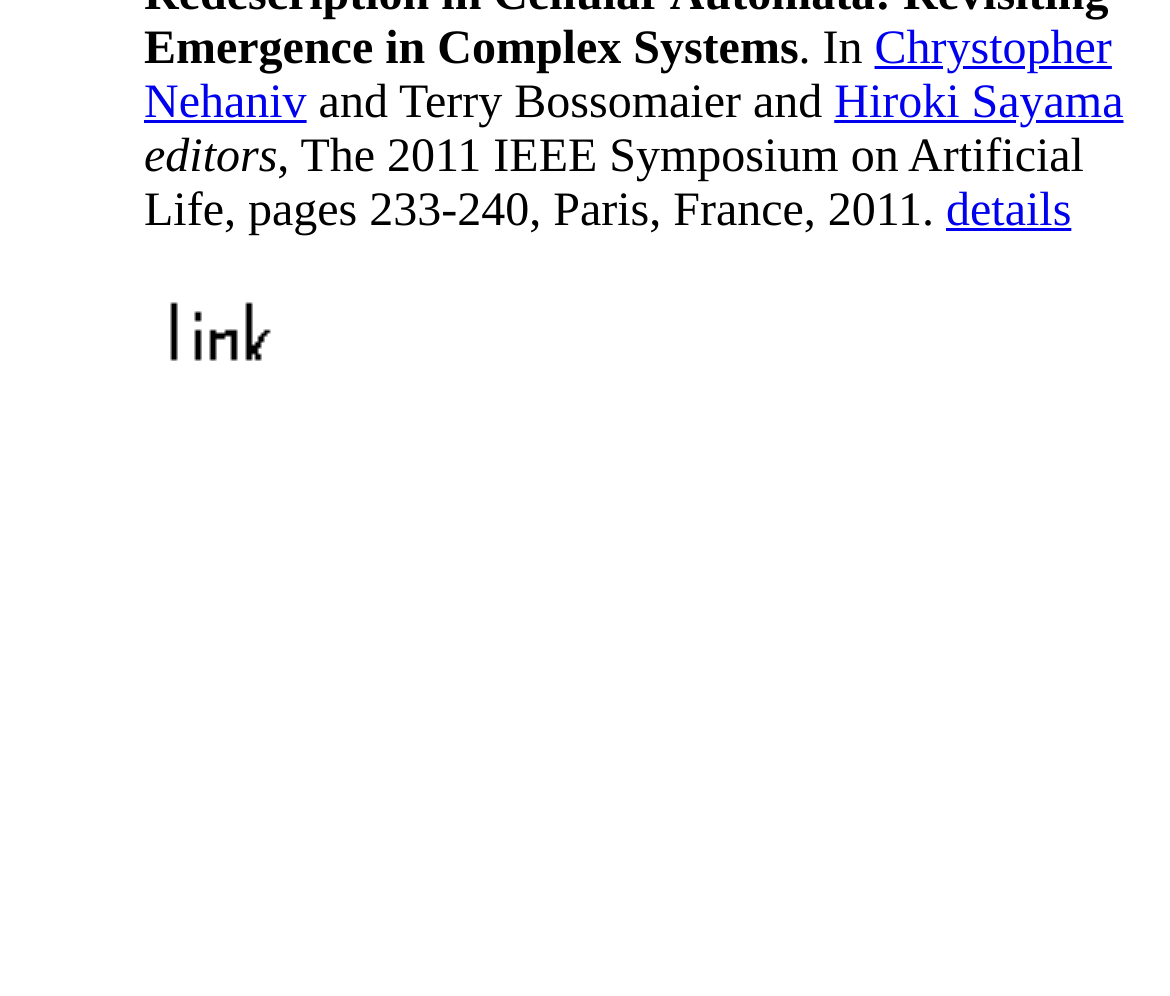Please find the bounding box coordinates in the format (top-left x, top-left y, bottom-right x, bottom-right y) for the given element description. Ensure the coordinates are floating point numbers between 0 and 1. Description: Chrystopher Nehaniv

[0.123, 0.025, 0.95, 0.13]